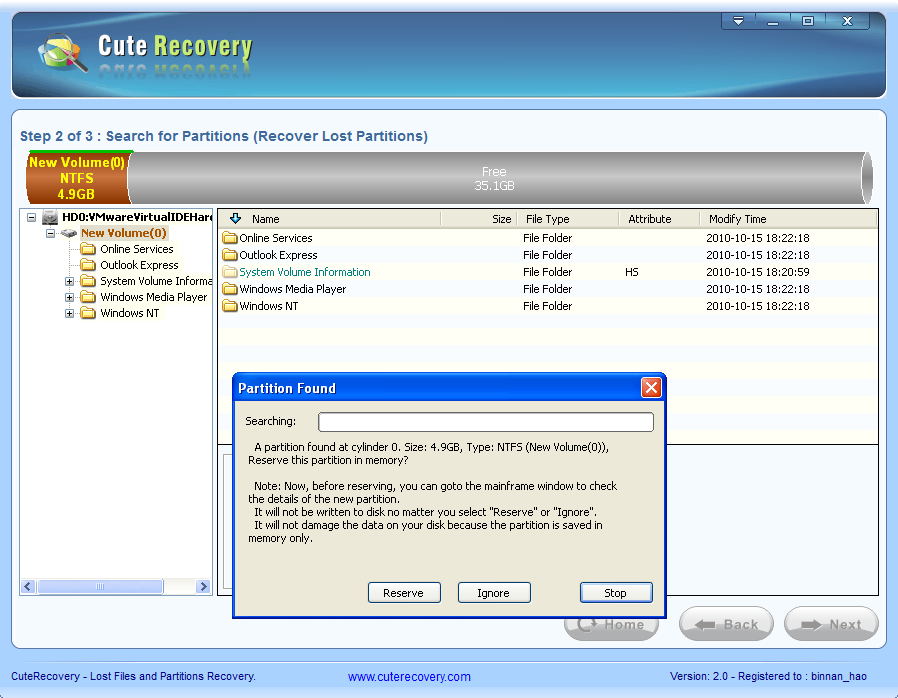What is the purpose of the note in the pop-up message?
Please give a detailed and elaborate answer to the question.

The note in the pop-up message is encouraging users to check the main interface for more details about the identified partition, implying that additional information about the partition can be found in the main interface.